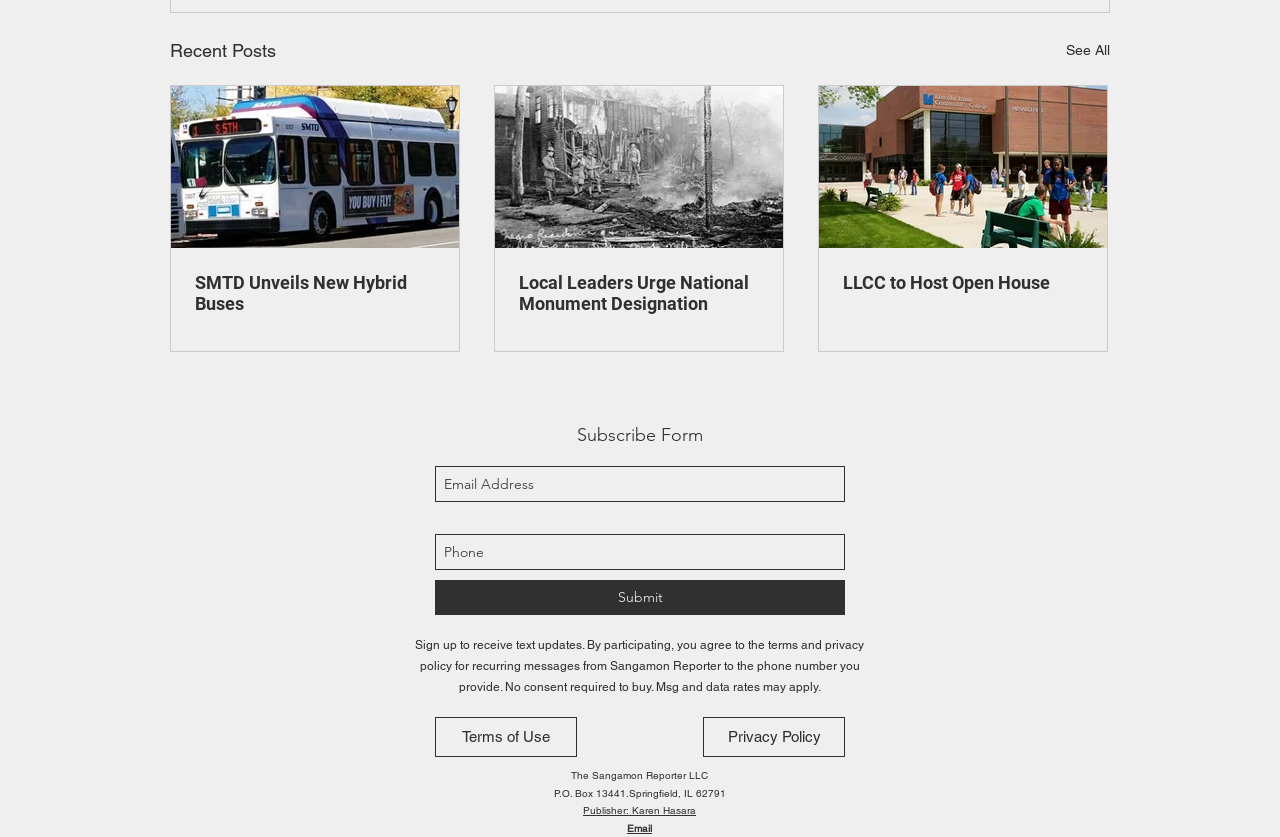Determine the bounding box for the described HTML element: "Privacy Policy". Ensure the coordinates are four float numbers between 0 and 1 in the format [left, top, right, bottom].

[0.549, 0.857, 0.66, 0.904]